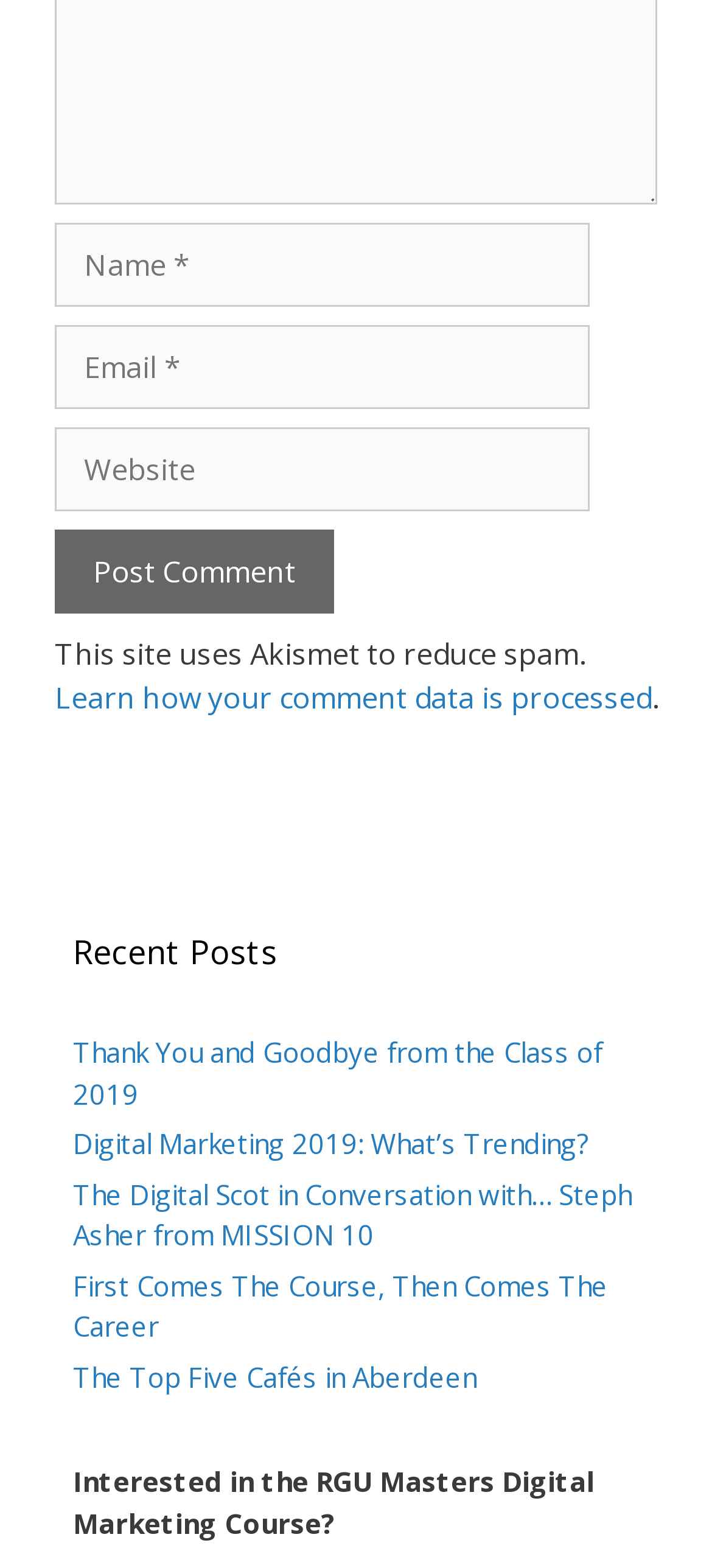Determine the coordinates of the bounding box for the clickable area needed to execute this instruction: "Click the Post Comment button".

[0.077, 0.338, 0.469, 0.391]